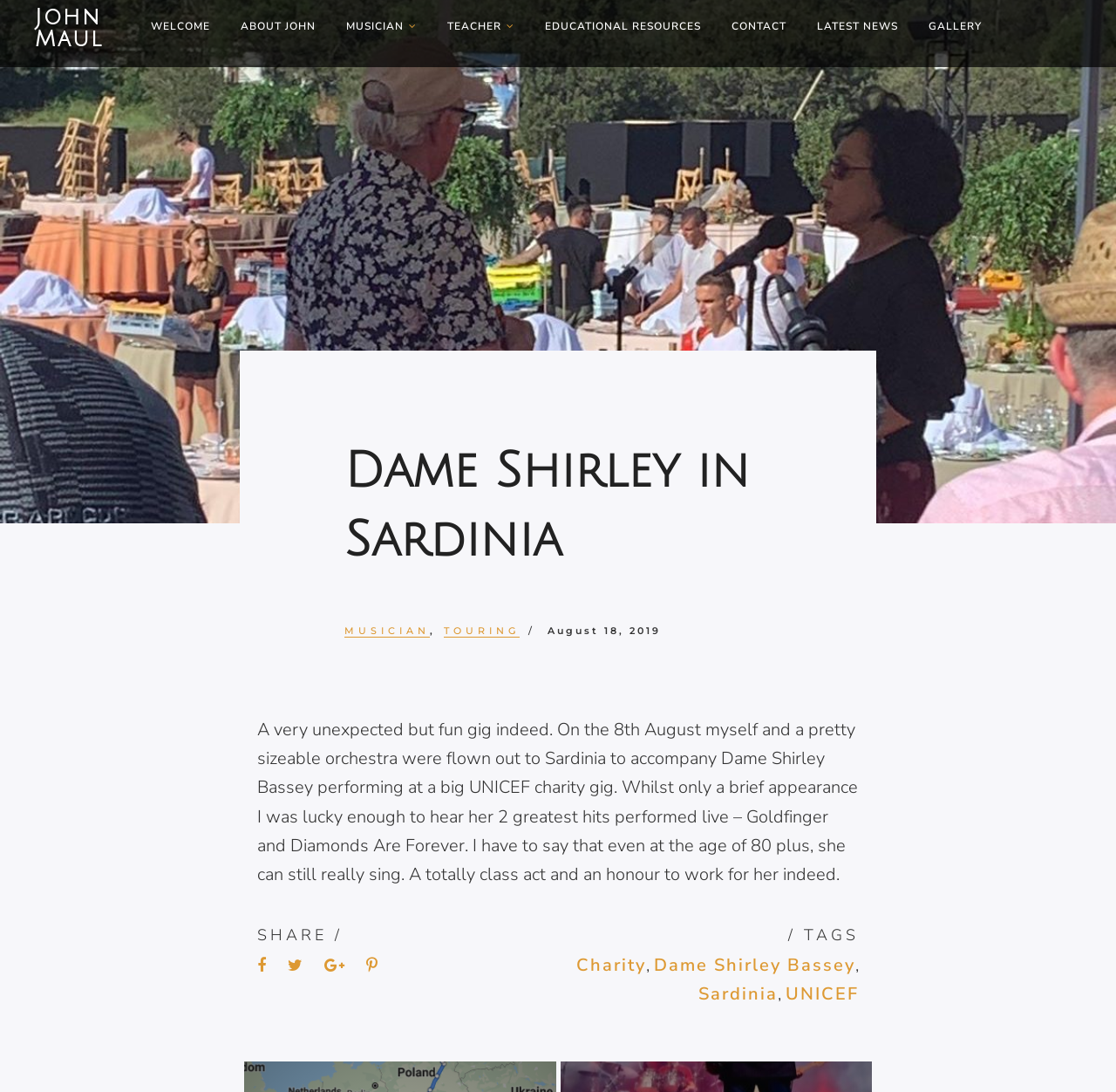How old was Dame Shirley Bassey during the charity gig?
From the image, respond using a single word or phrase.

80 plus